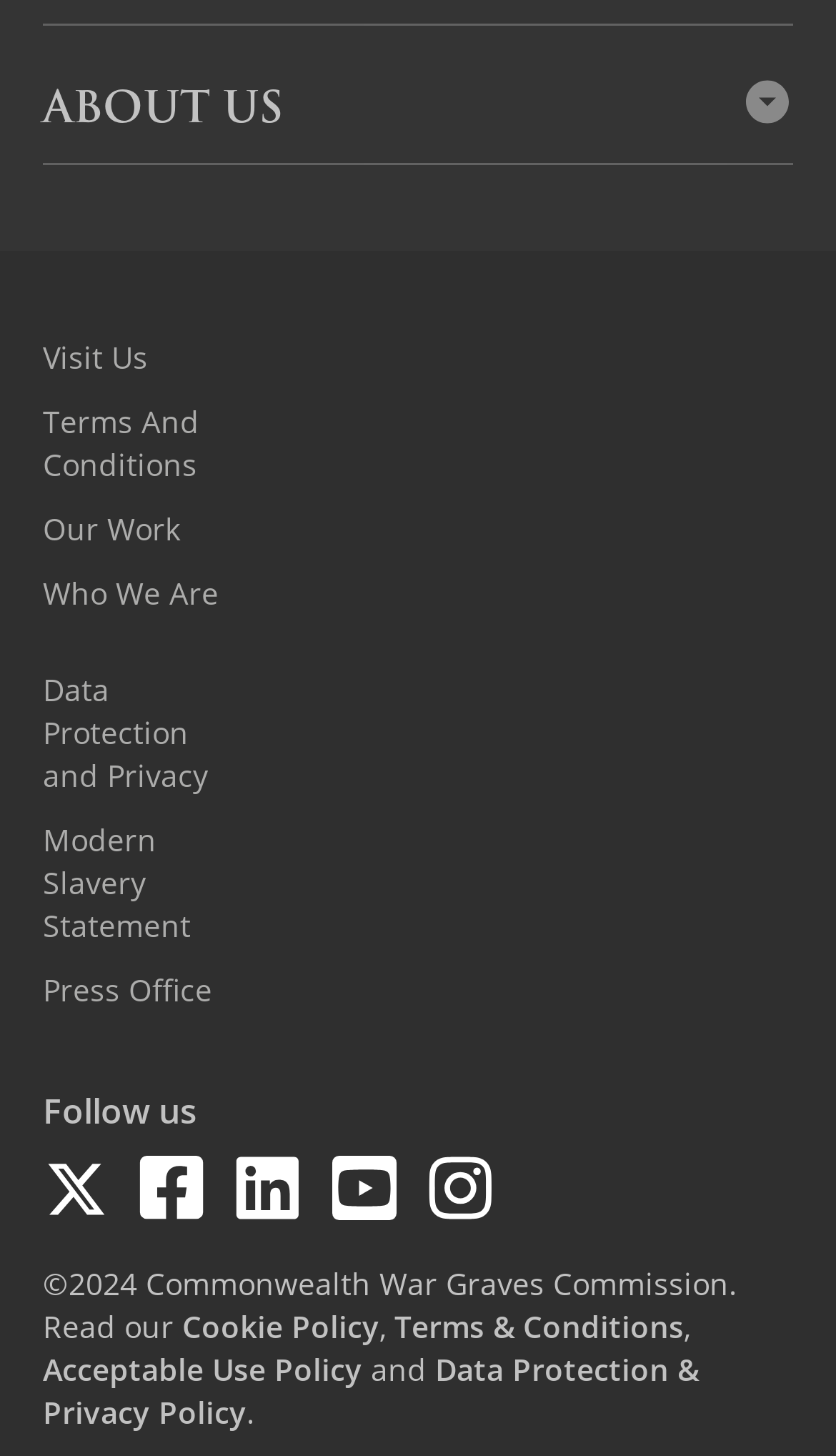Highlight the bounding box coordinates of the element that should be clicked to carry out the following instruction: "Contact the organization". The coordinates must be given as four float numbers ranging from 0 to 1, i.e., [left, top, right, bottom].

[0.051, 0.204, 0.949, 0.251]